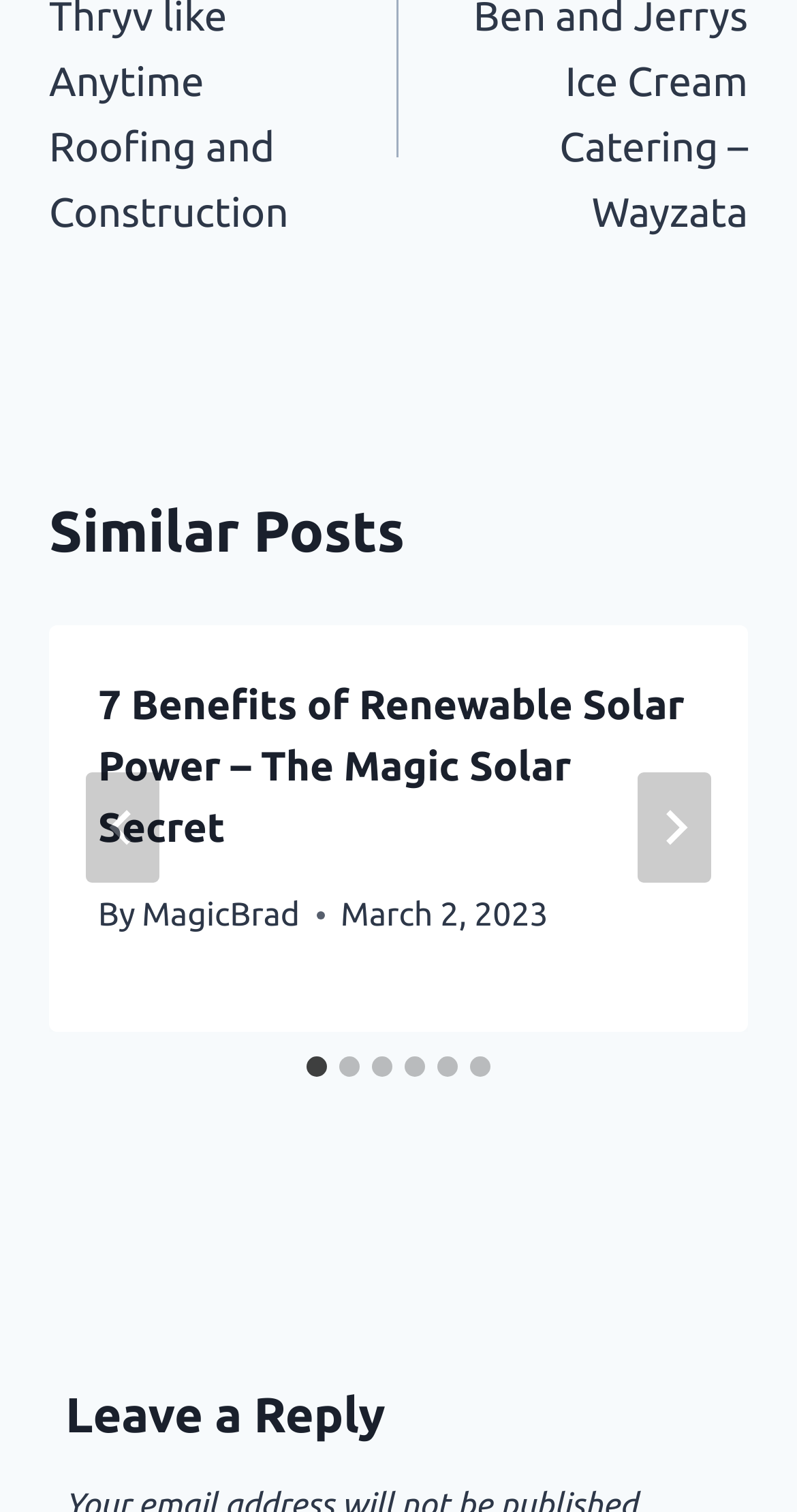Determine the bounding box coordinates of the UI element described by: "aria-label="Go to slide 4"".

[0.508, 0.699, 0.533, 0.712]